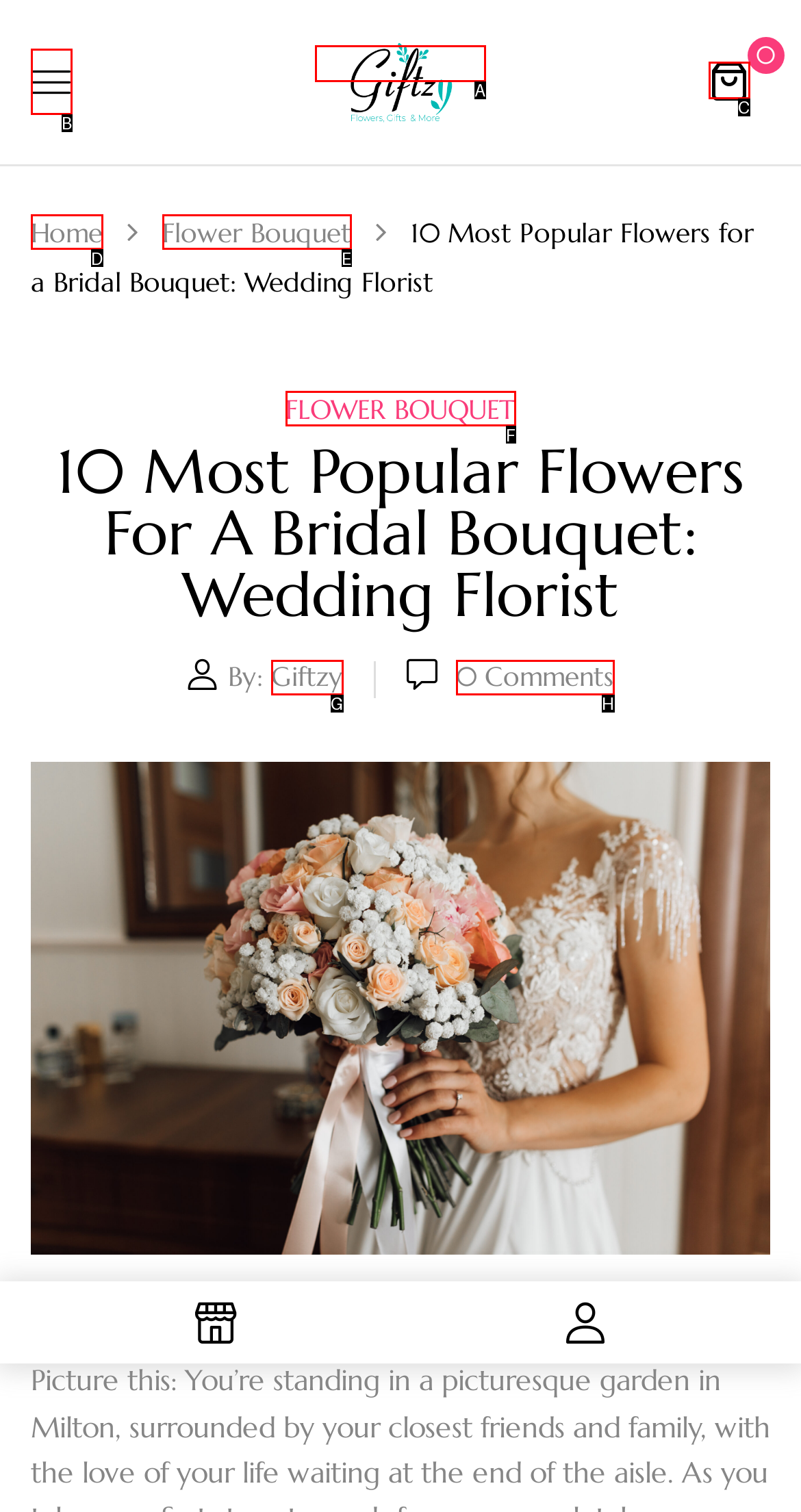Identify the correct option to click in order to complete this task: Click the Giftzy link
Answer with the letter of the chosen option directly.

A